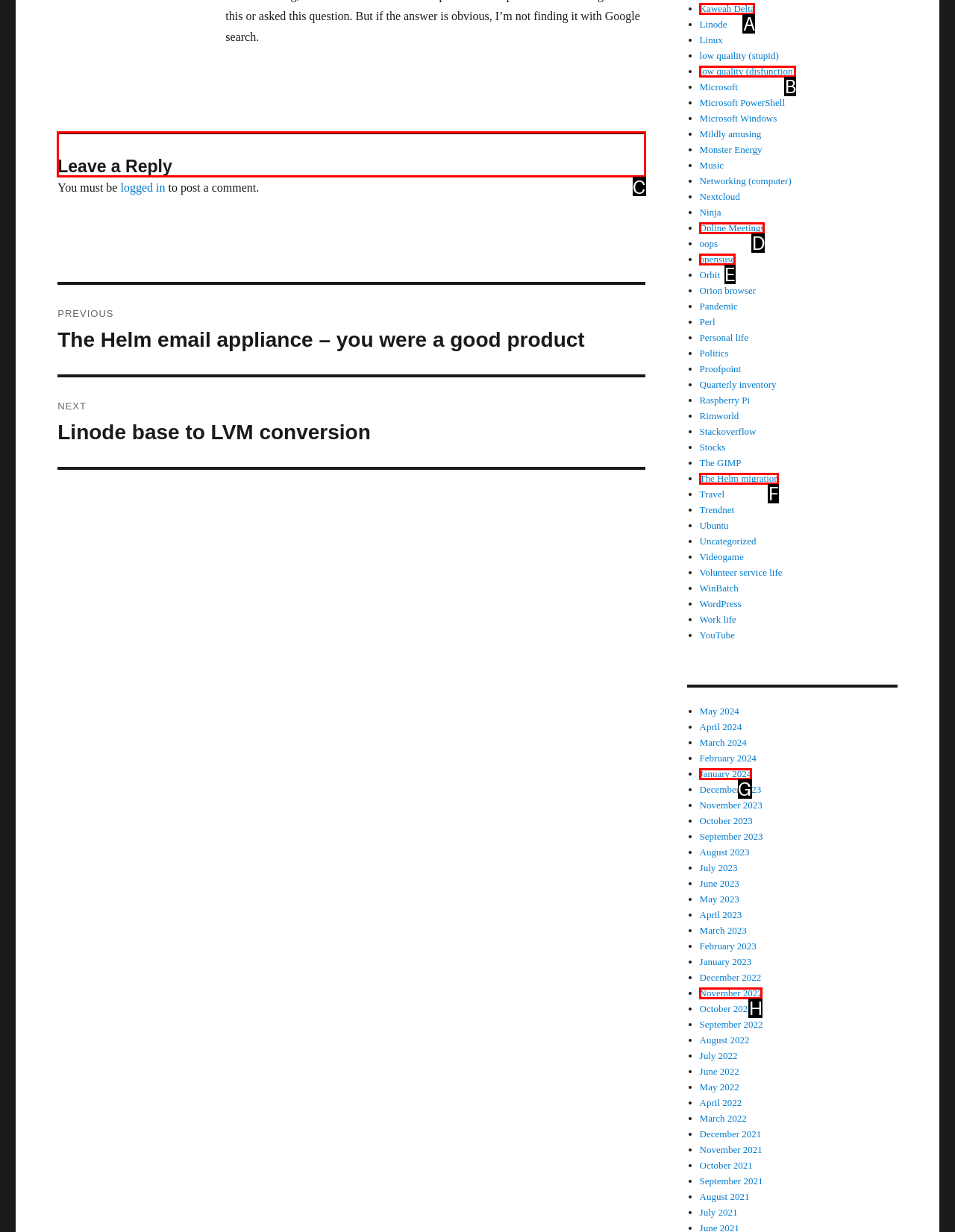Which option should be clicked to execute the following task: Leave a reply? Respond with the letter of the selected option.

C